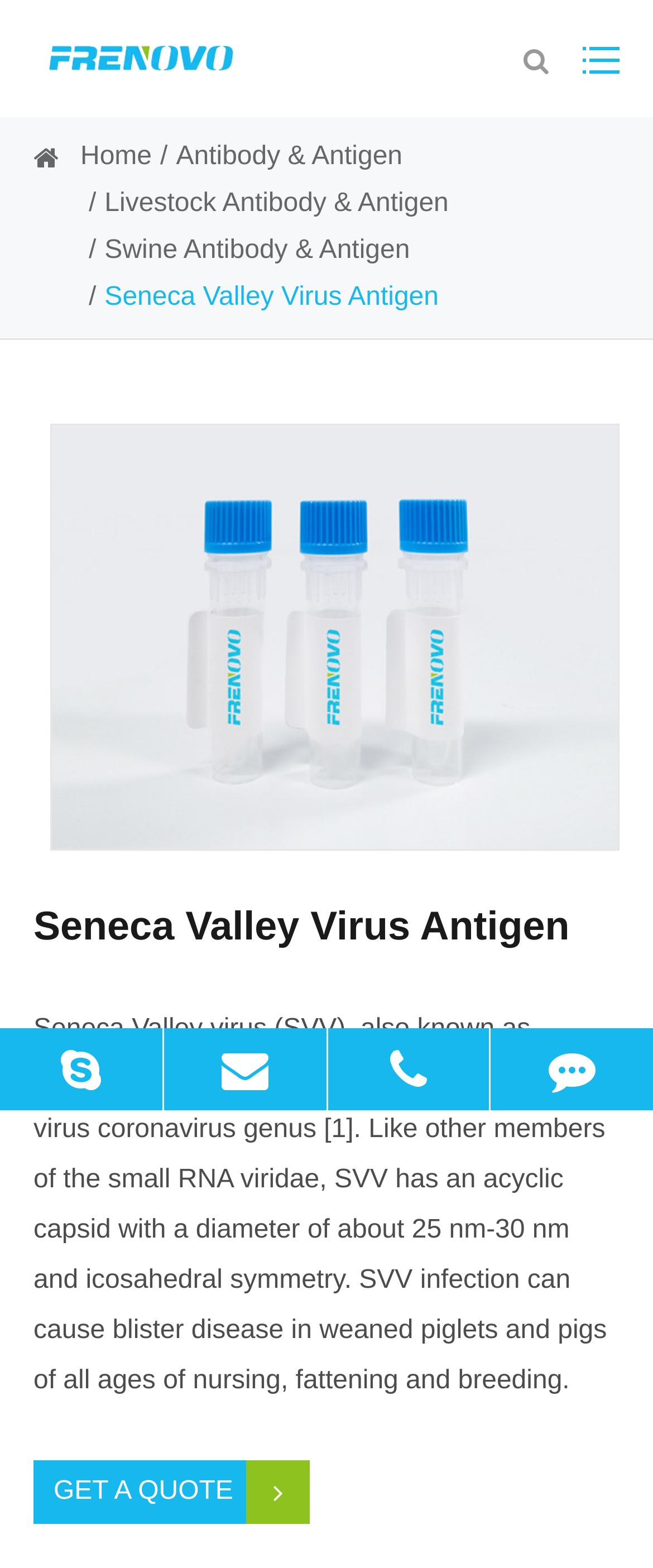What is the purpose of the 'GET A QUOTE' button?
Make sure to answer the question with a detailed and comprehensive explanation.

The 'GET A QUOTE' button is likely used to request a quote for the Seneca Valley Virus Antigen product, as it is a call-to-action button placed below the product description.